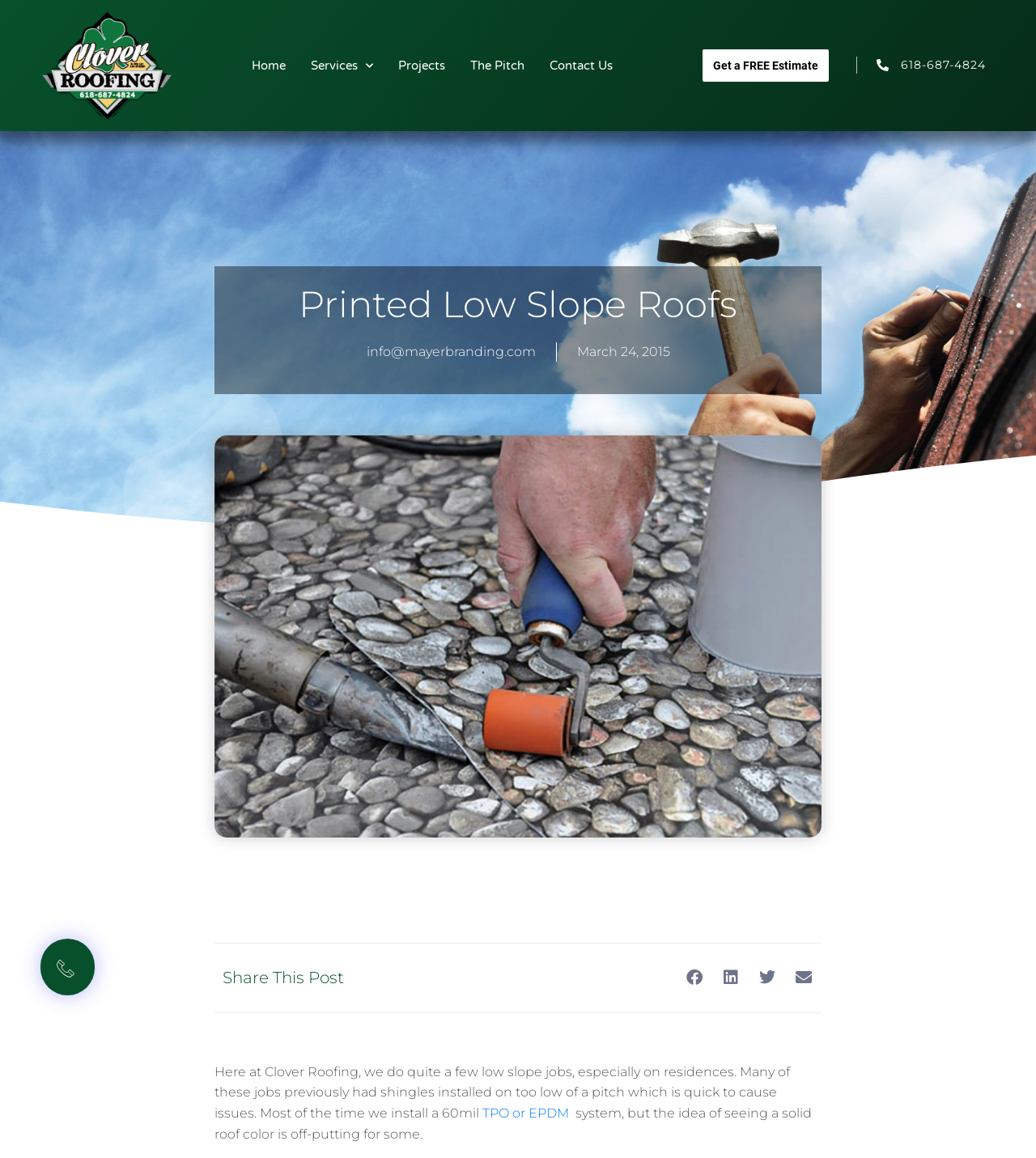Determine the bounding box coordinates for the element that should be clicked to follow this instruction: "Share on facebook". The coordinates should be given as four float numbers between 0 and 1, in the format [left, top, right, bottom].

[0.652, 0.829, 0.688, 0.86]